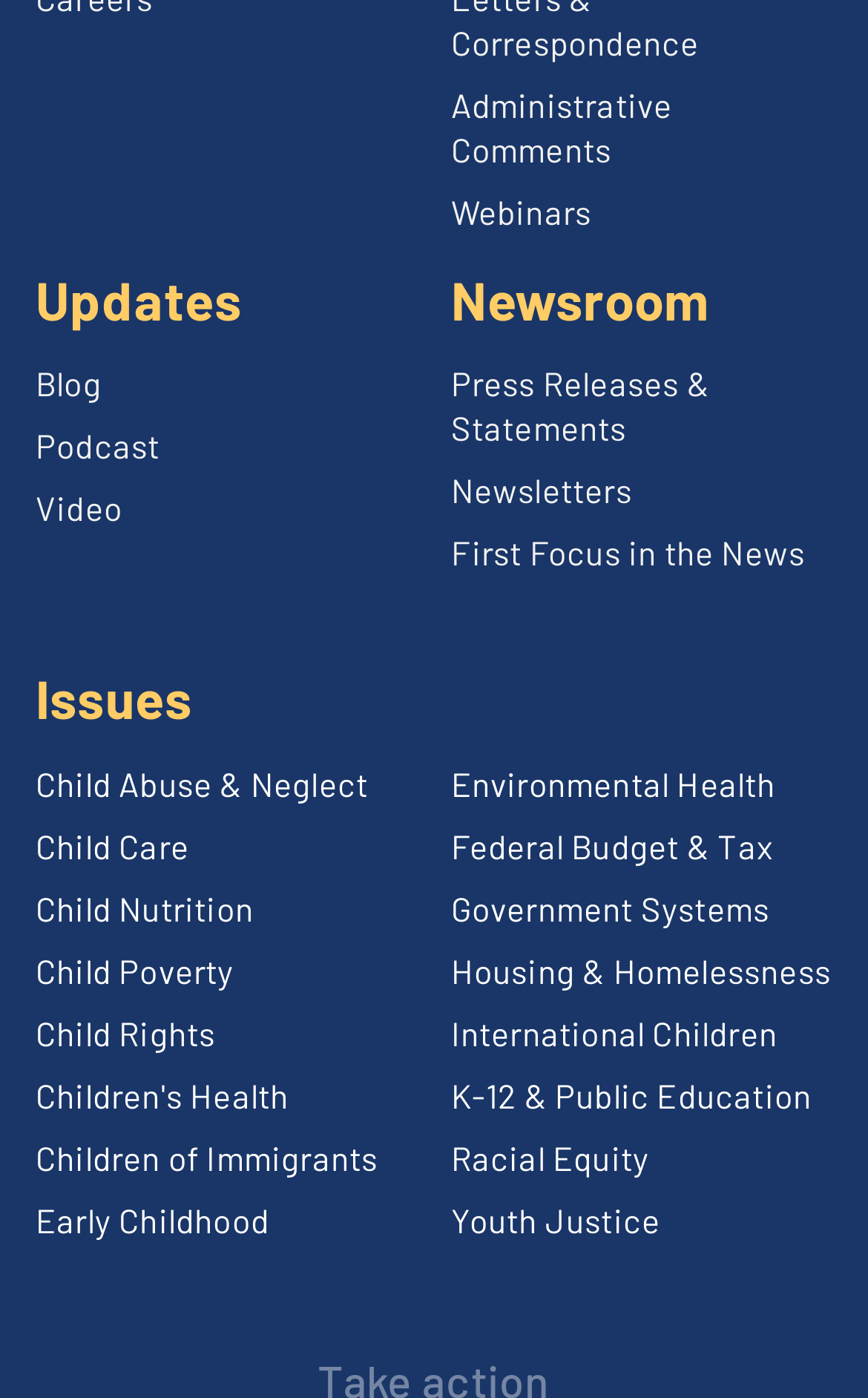How many links are under the 'Footer Secondary' navigation?
Using the image as a reference, answer the question with a short word or phrase.

17